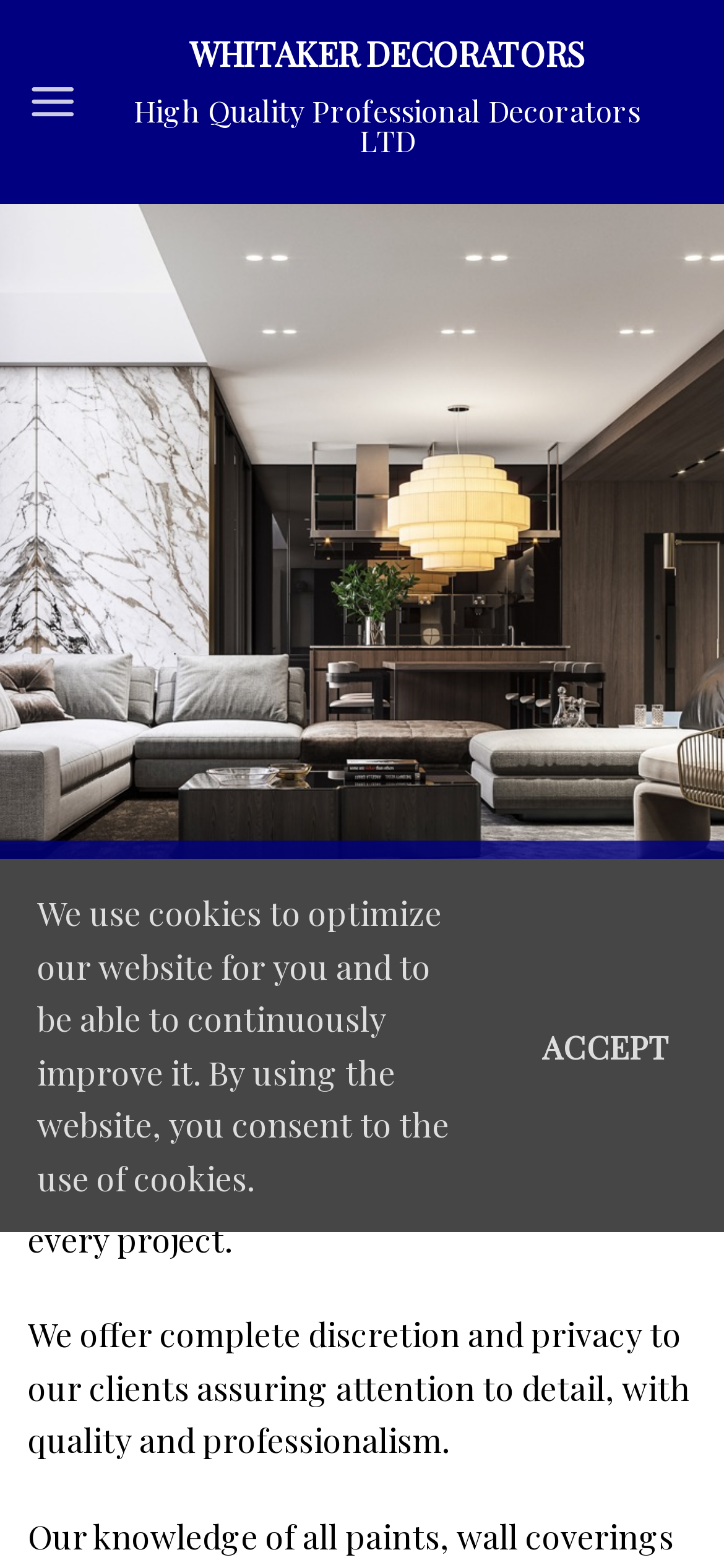Craft a detailed narrative of the webpage's structure and content.

The webpage is about Whitaker Decorators' residential division. At the top, there is a prominent link to the company's main page, "WHITAKER DECORATORS", taking up most of the width. Below it, there is a brief description of the company, "High Quality Professional Decorators LTD". 

On the top left, there is a menu link labeled "Menu", which, when expanded, reveals a section about the residential division. This section is divided into three parts. The first part has a heading "RESIDENTIAL" followed by a brief overview of the division's services, stating that they work with high net worth clients across the UK, providing a premium bespoke service and guaranteeing superior quality. The second part elaborates on the services, mentioning that they offer complete discretion and privacy to their clients, assuring attention to detail, quality, and professionalism.

At the bottom of the page, there is a notice about the use of cookies on the website, stating that by using the website, users consent to the use of cookies. Next to this notice, there is an "ACCEPT" button.